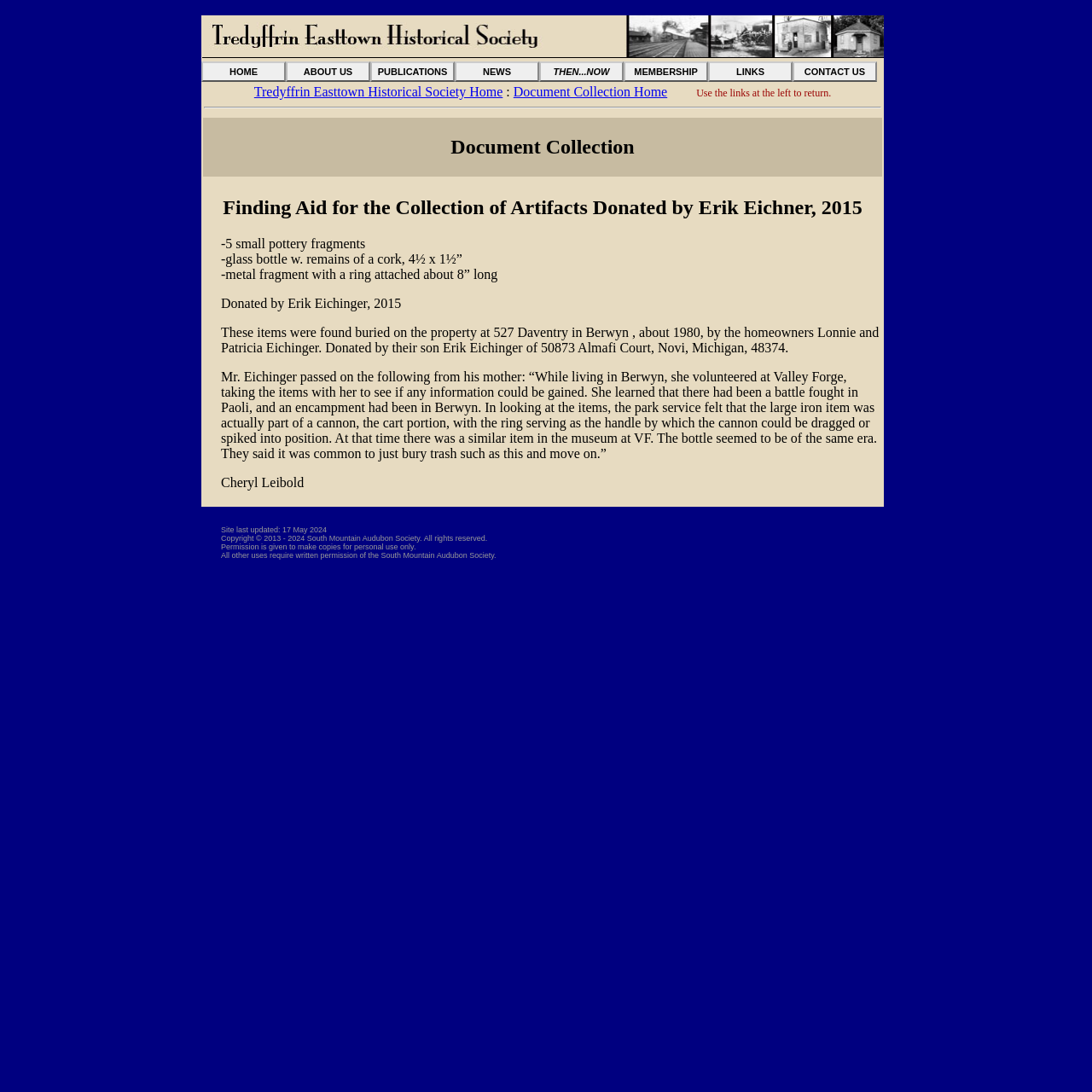What is the name of the person who donated the artifacts?
Please provide a detailed answer to the question.

I found the answer by looking at the text in the gridcell element with the text 'Finding Aid for the Collection of Artifacts Donated by Erik Eichner, 2015...' which is located in the table with the bounding box coordinates [0.186, 0.163, 0.808, 0.462].